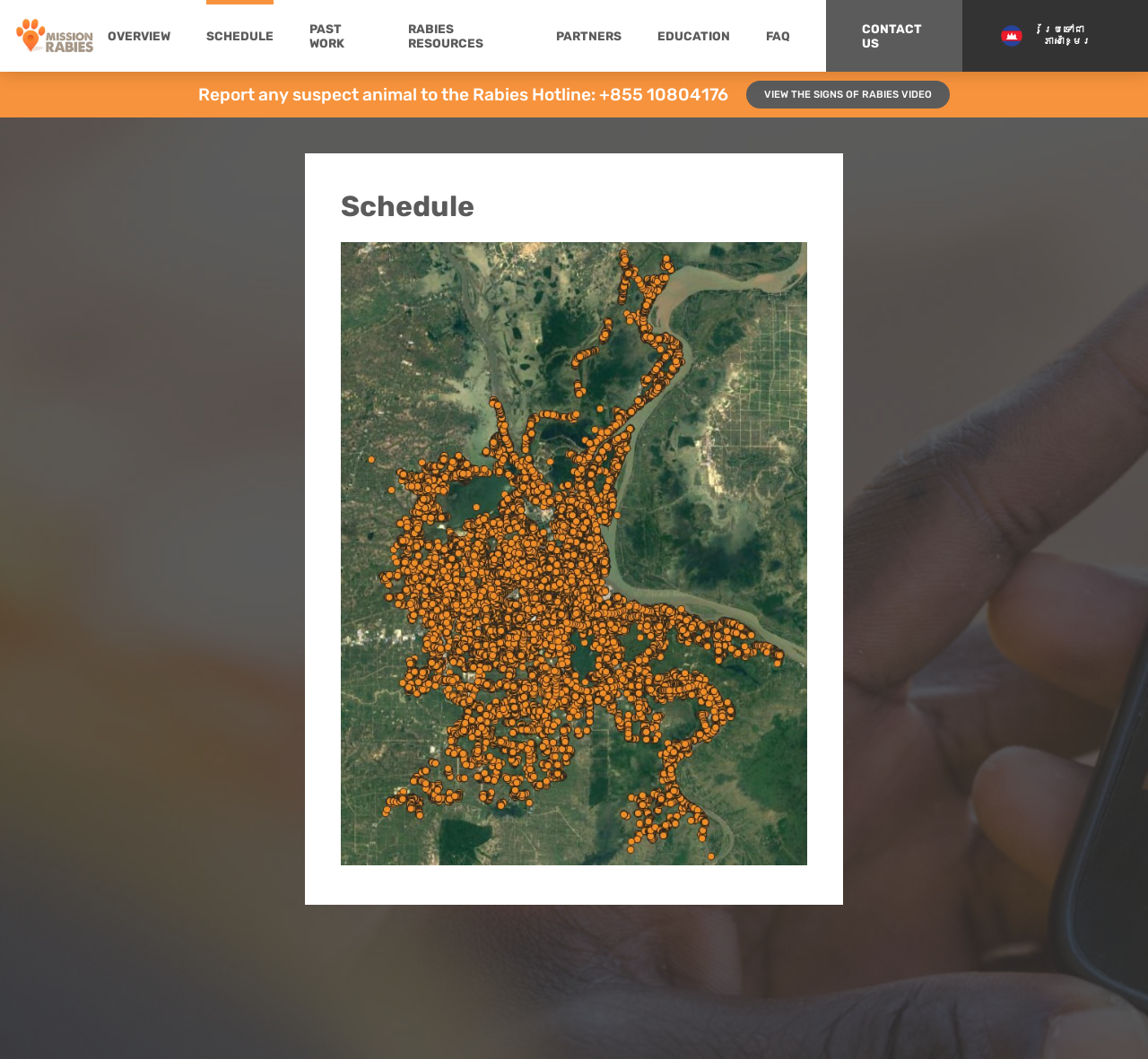Given the element description Contact us, predict the bounding box coordinates for the UI element in the webpage screenshot. The format should be (top-left x, top-left y, bottom-right x, bottom-right y), and the values should be between 0 and 1.

[0.725, 0.0, 0.841, 0.068]